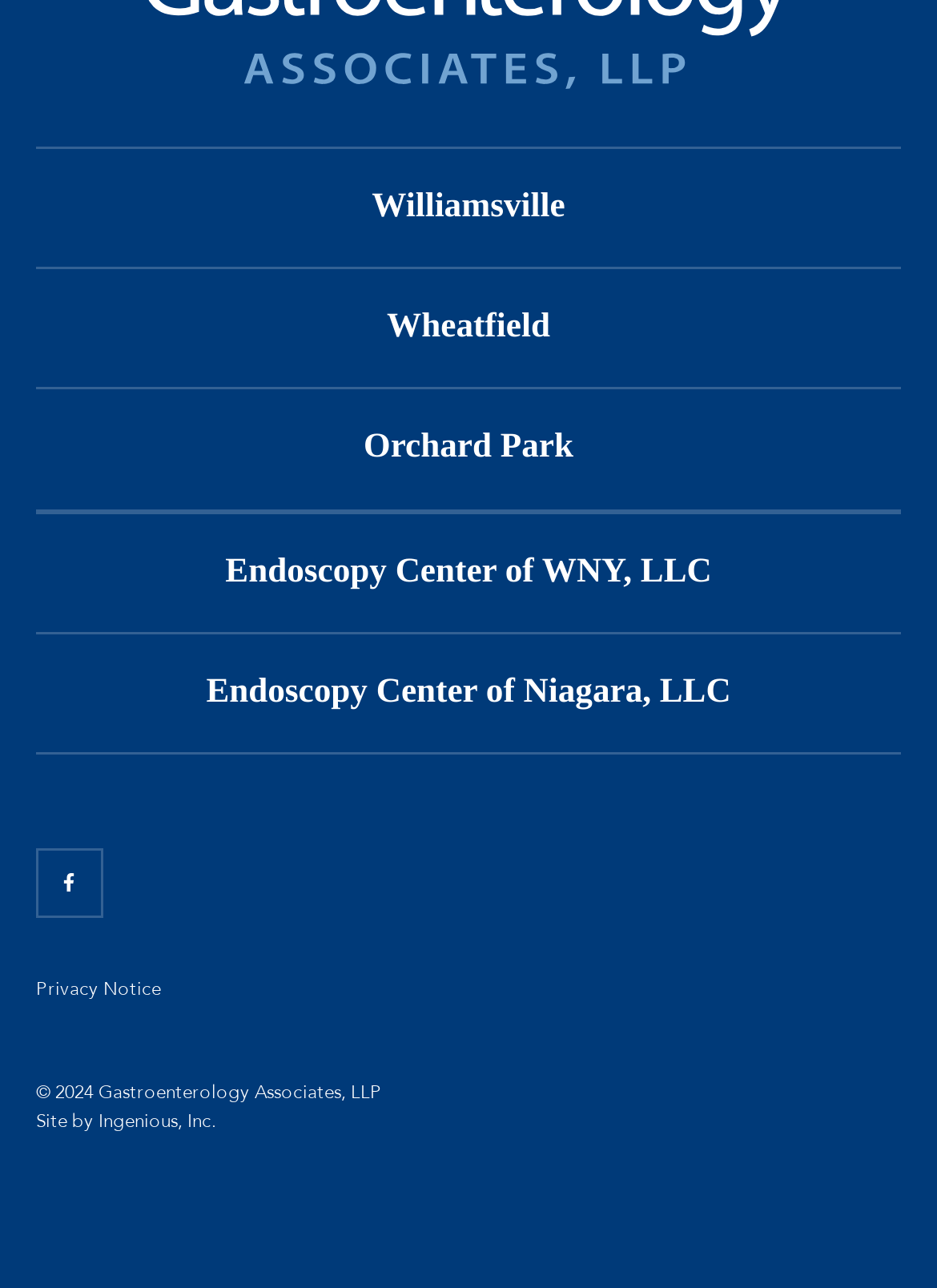Predict the bounding box coordinates of the area that should be clicked to accomplish the following instruction: "check Facebook". The bounding box coordinates should consist of four float numbers between 0 and 1, i.e., [left, top, right, bottom].

[0.038, 0.659, 0.109, 0.713]